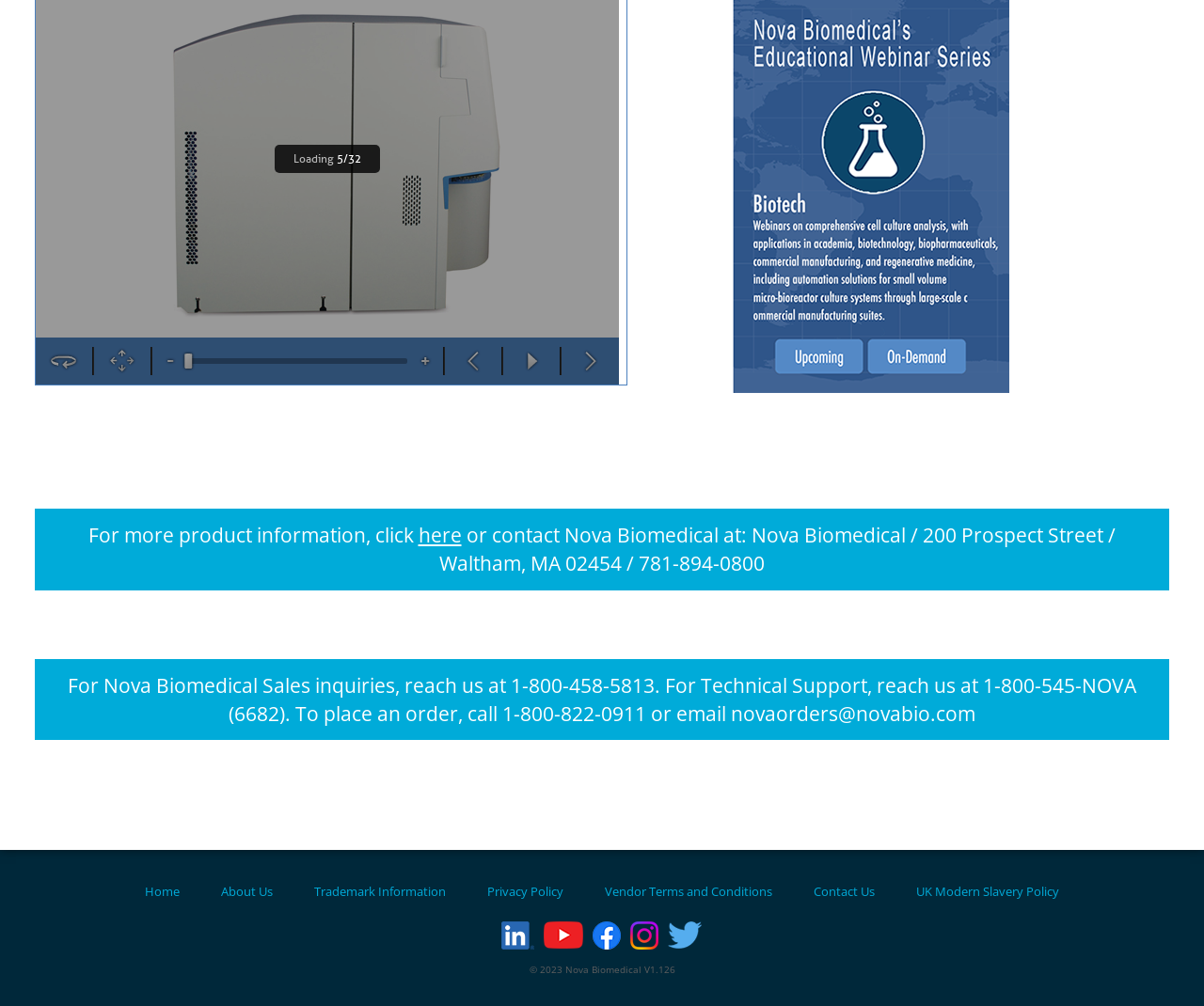Kindly determine the bounding box coordinates of the area that needs to be clicked to fulfill this instruction: "Fill in the Name of potential client field".

None